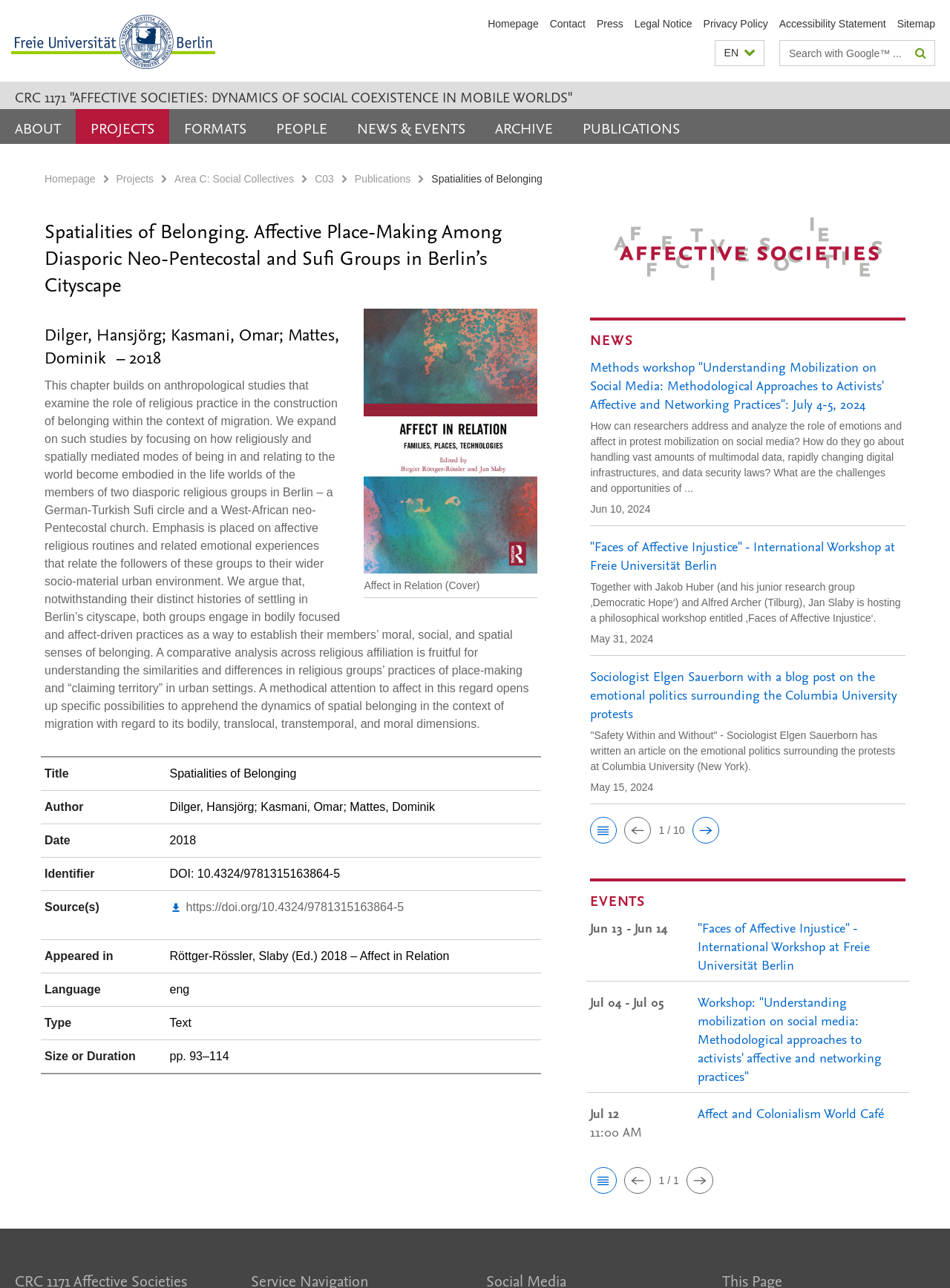Please locate the bounding box coordinates for the element that should be clicked to achieve the following instruction: "Click the logo of Freie Universität Berlin". Ensure the coordinates are given as four float numbers between 0 and 1, i.e., [left, top, right, bottom].

[0.012, 0.012, 0.227, 0.054]